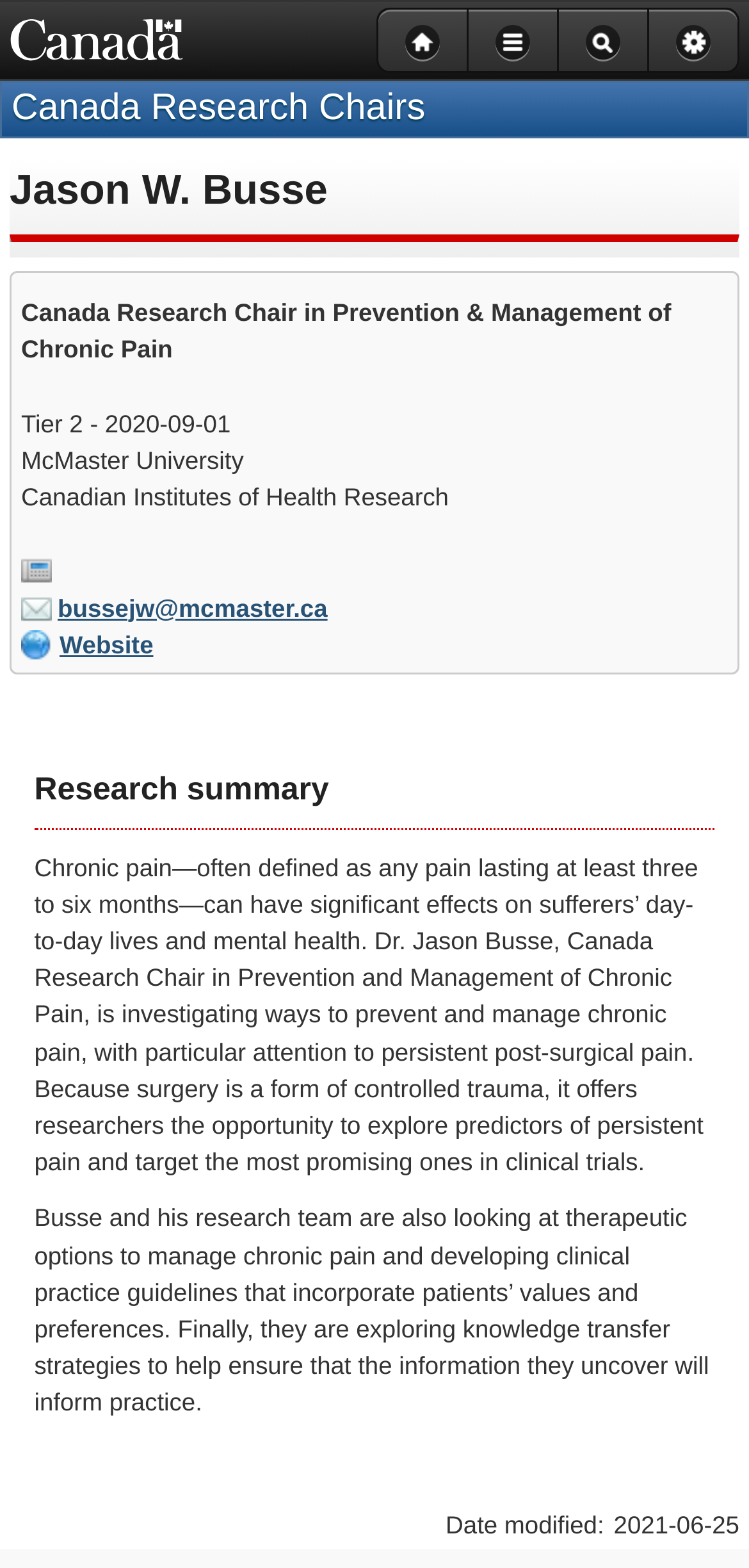What is the date modified of the webpage?
Please use the image to provide an in-depth answer to the question.

The date modified of the webpage can be found in the time element with the text '2021-06-25' which is located at the bottom of the webpage in the content information section.